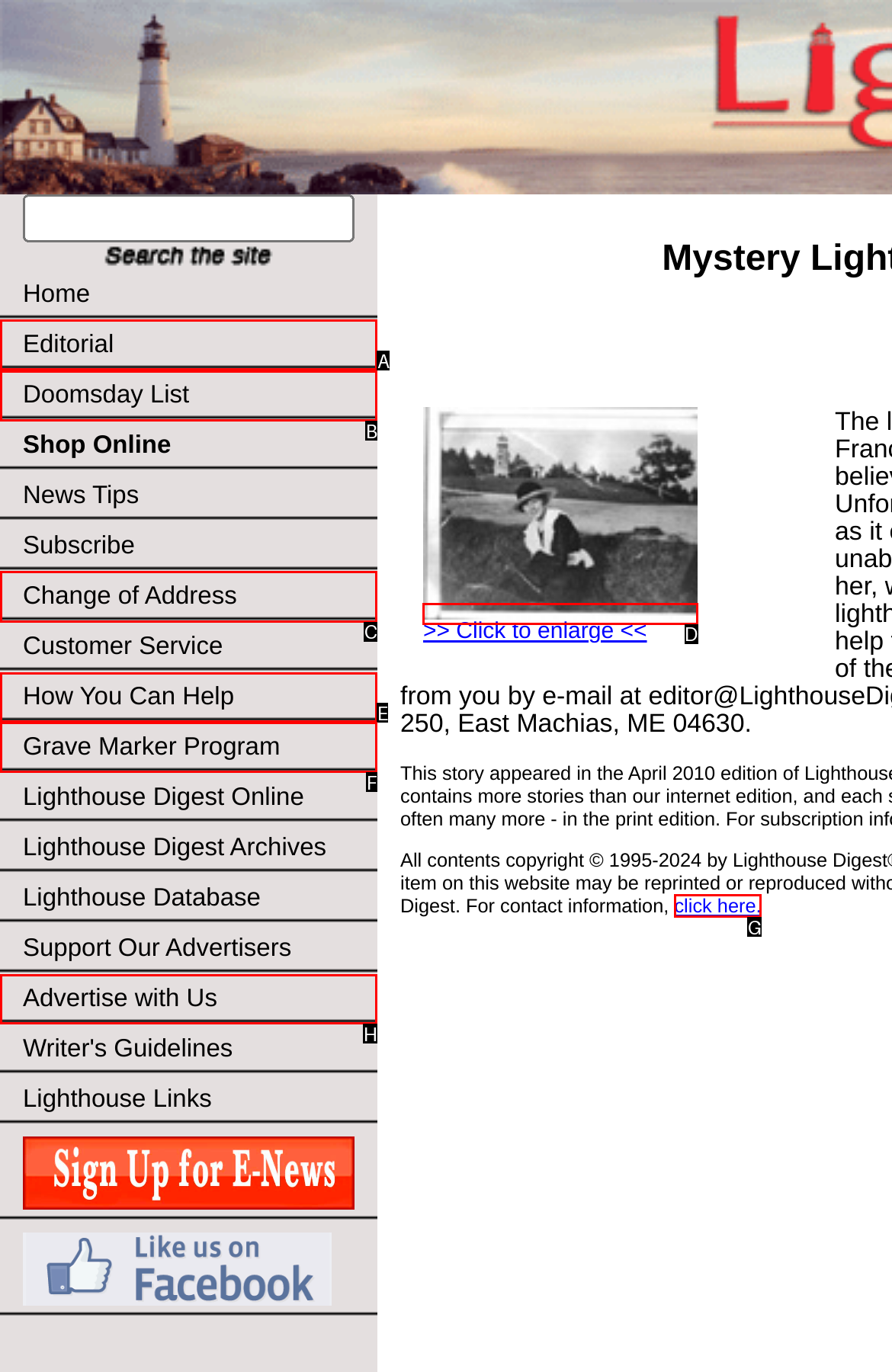Determine the appropriate lettered choice for the task: View Doomsday List. Reply with the correct letter.

B